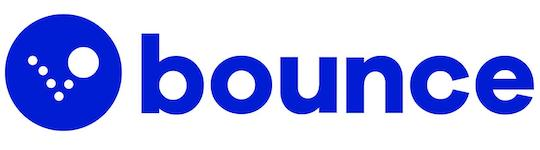What does the circular emblem symbolize?
Based on the screenshot, respond with a single word or phrase.

efficiency and movement